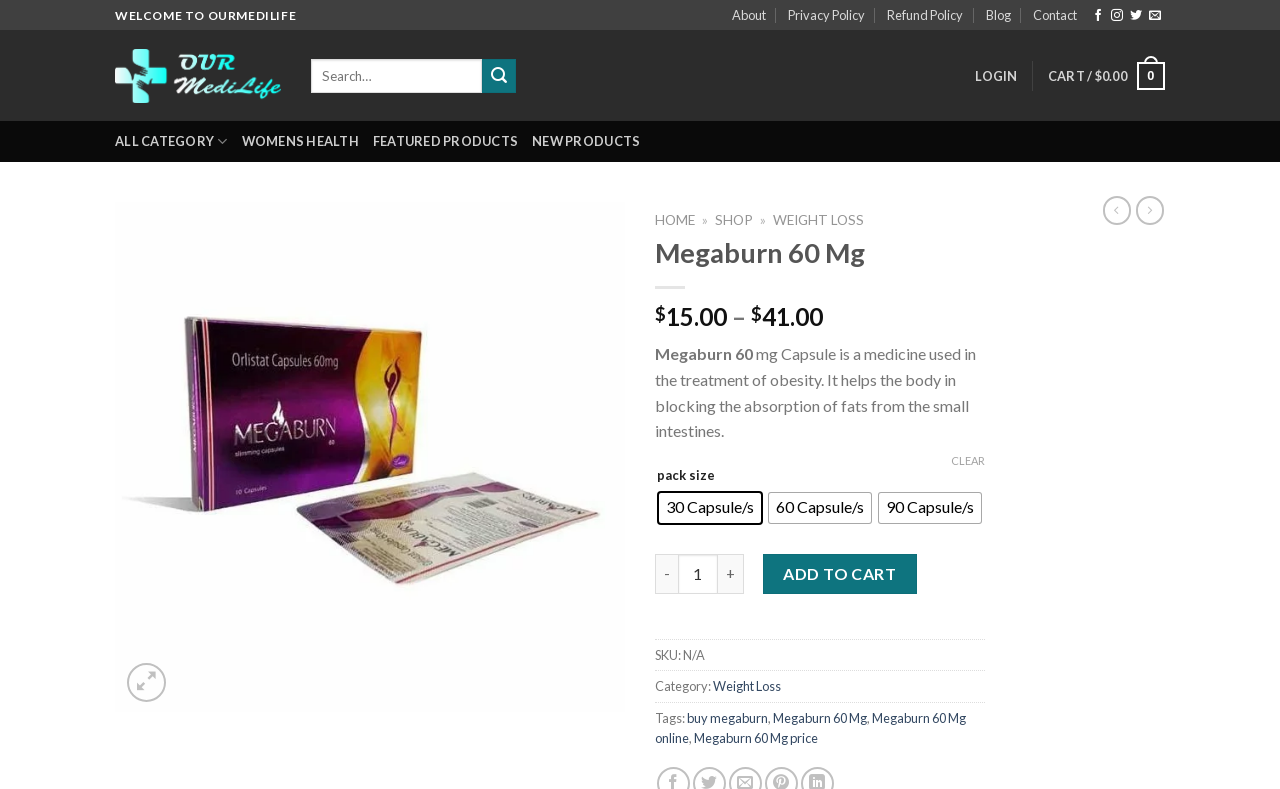With reference to the screenshot, provide a detailed response to the question below:
What is the purpose of Megaburn 60 Mg?

The purpose of Megaburn 60 Mg can be inferred from the product description, which states that it 'helps the body in blocking the absorption of fats from the small intestines', implying that it is used to treat obesity.